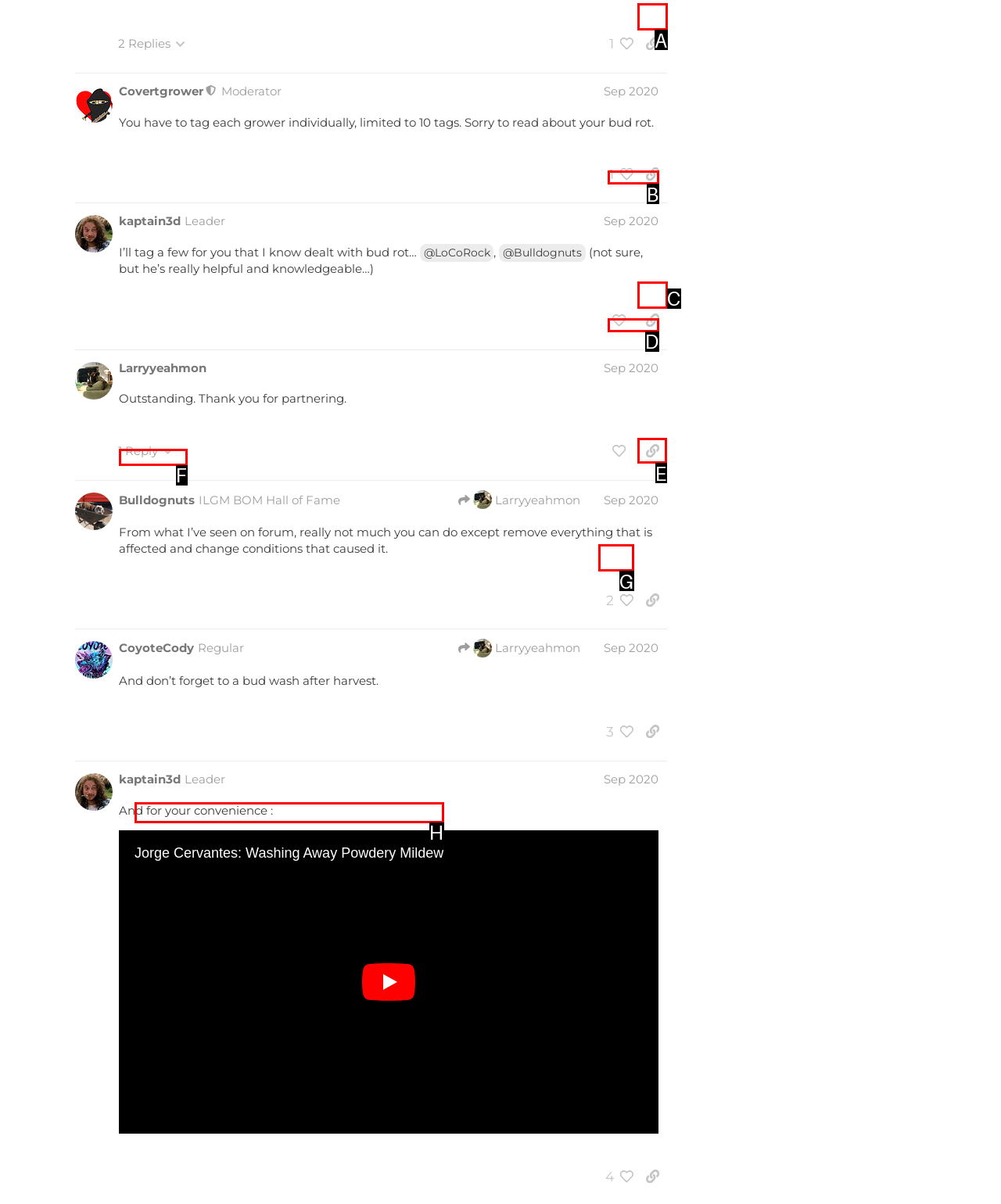Tell me which letter I should select to achieve the following goal: Copy a link to post #12 to clipboard
Answer with the corresponding letter from the provided options directly.

E